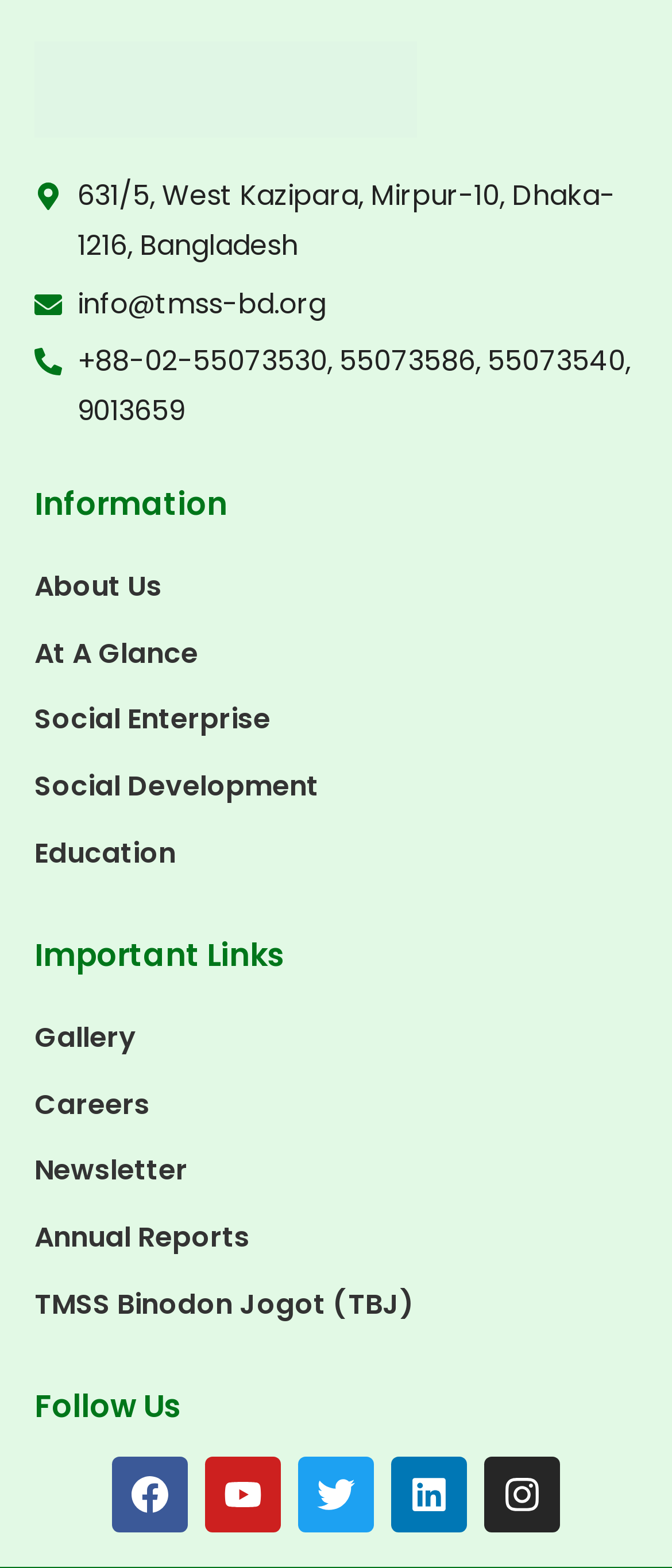Please identify the bounding box coordinates of the element's region that should be clicked to execute the following instruction: "Learn about Social Enterprise". The bounding box coordinates must be four float numbers between 0 and 1, i.e., [left, top, right, bottom].

[0.051, 0.439, 0.403, 0.481]